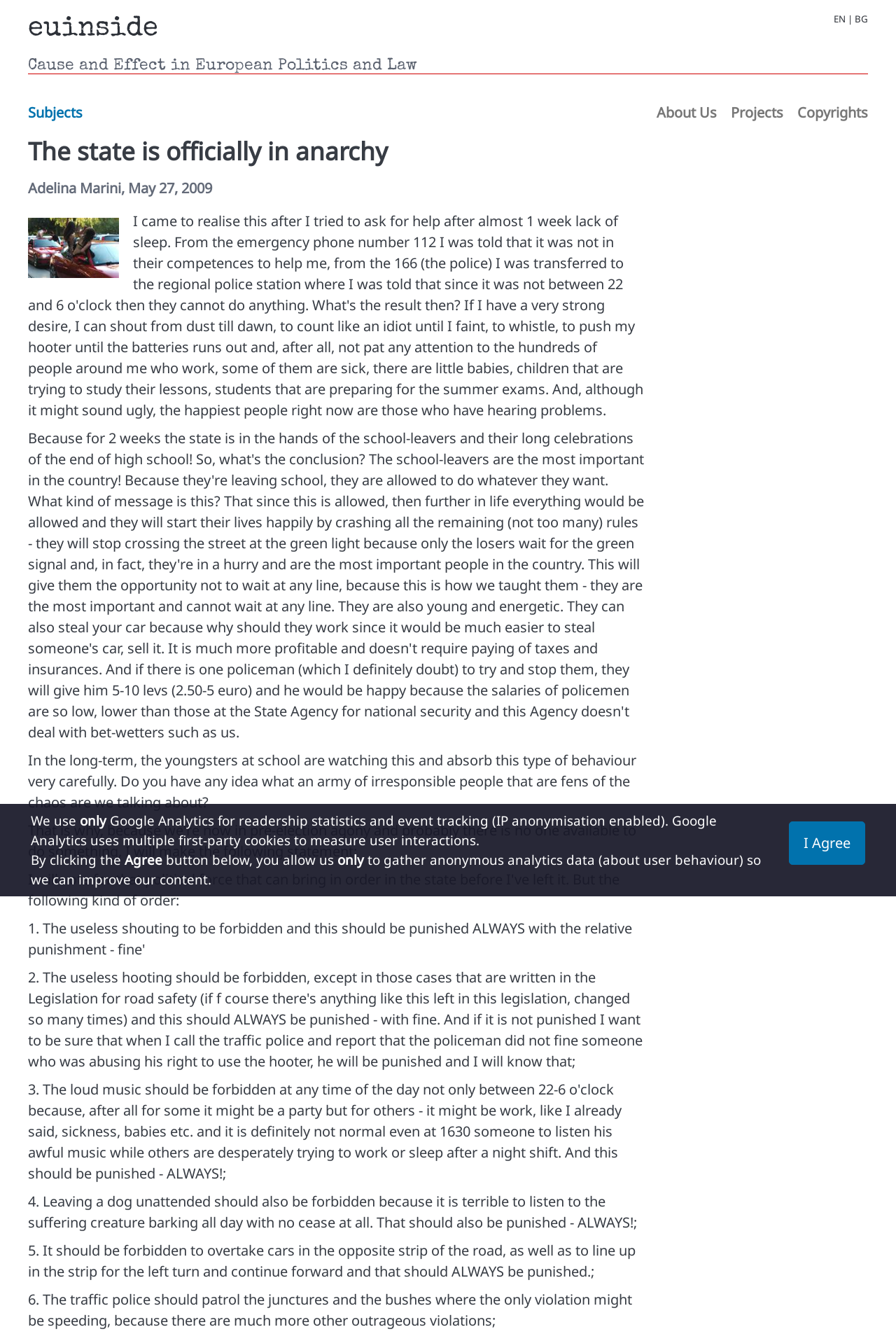Provide a thorough and detailed response to the question by examining the image: 
What is the name of the website?

The name of the website can be found in the top-left corner of the webpage, where it says 'euinside EN | BG'. This suggests that the website is called 'euinside' and it provides content in both English and Bulgarian.